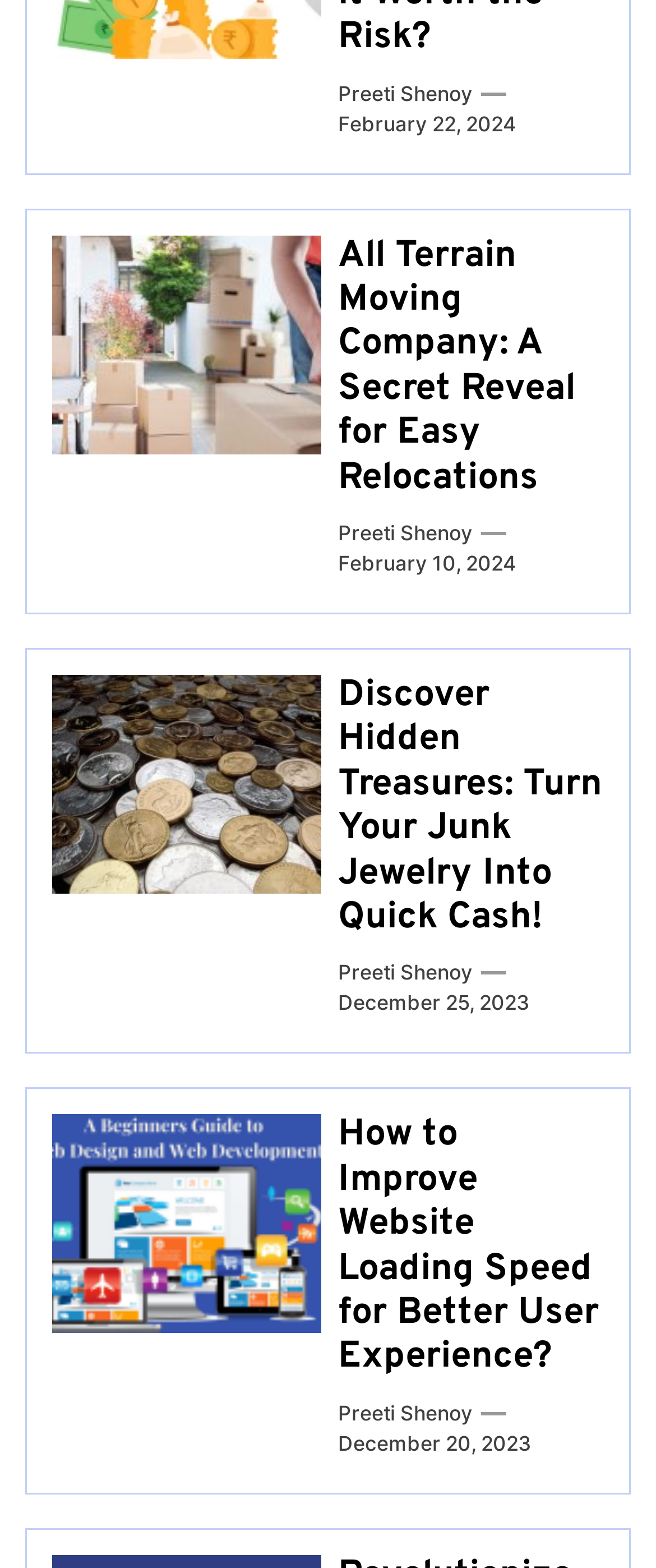Identify the bounding box coordinates of the part that should be clicked to carry out this instruction: "view post by Preeti Shenoy on February 22, 2024".

[0.515, 0.069, 0.787, 0.089]